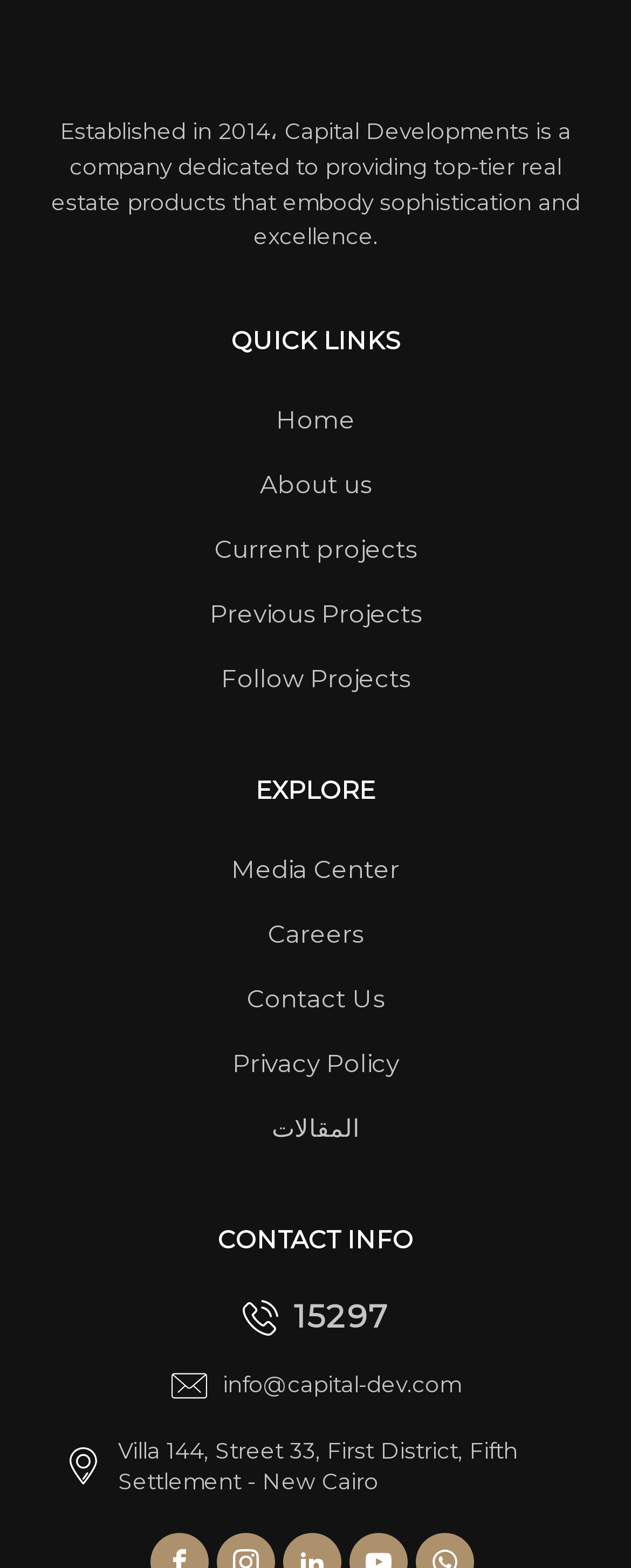Determine the bounding box coordinates of the region that needs to be clicked to achieve the task: "Call 15297".

[0.383, 0.829, 0.617, 0.852]